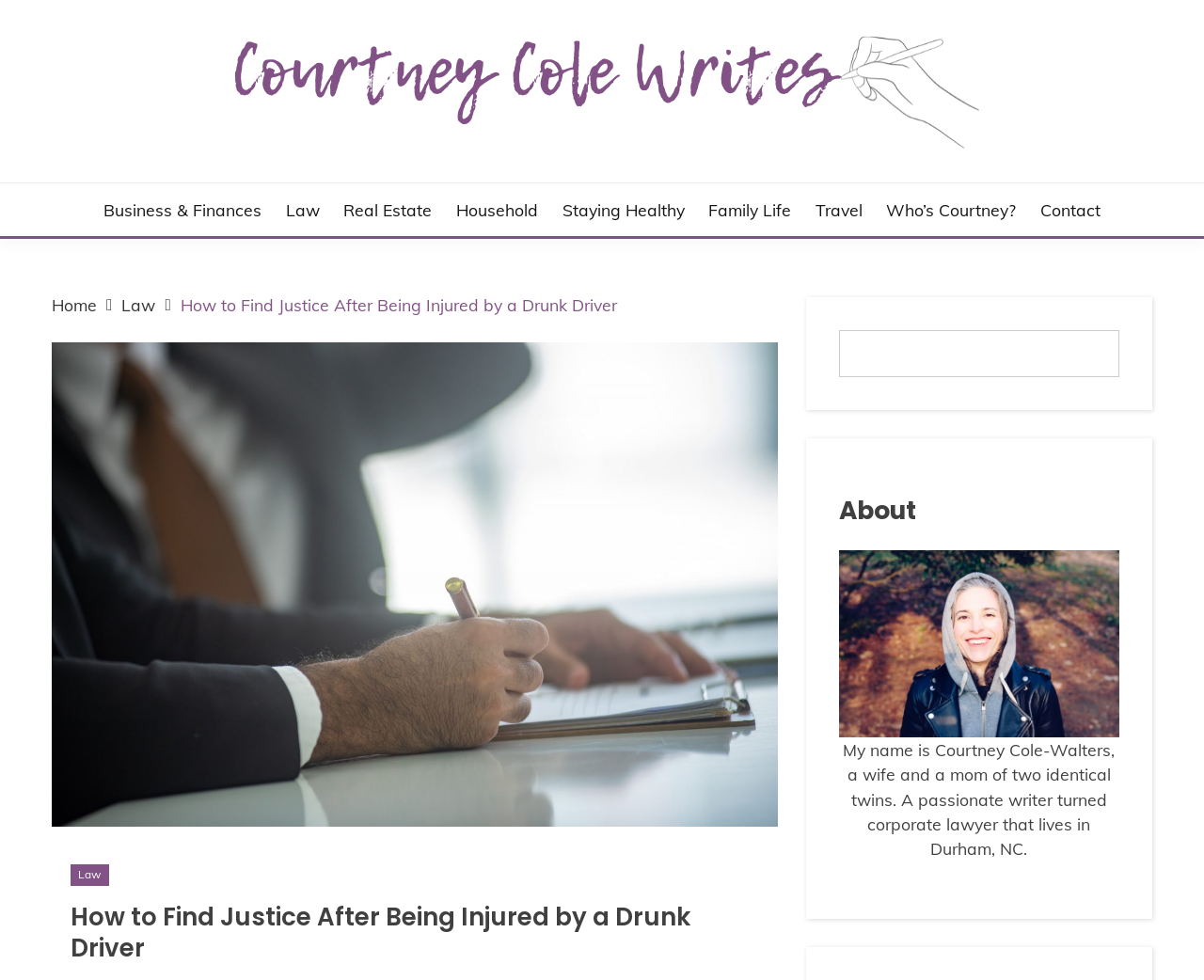What is the purpose of the search box?
Please provide a comprehensive answer to the question based on the webpage screenshot.

I found the answer by looking at the search box element, which is located at the top right corner of the webpage, and it is likely used to search for content within the website.